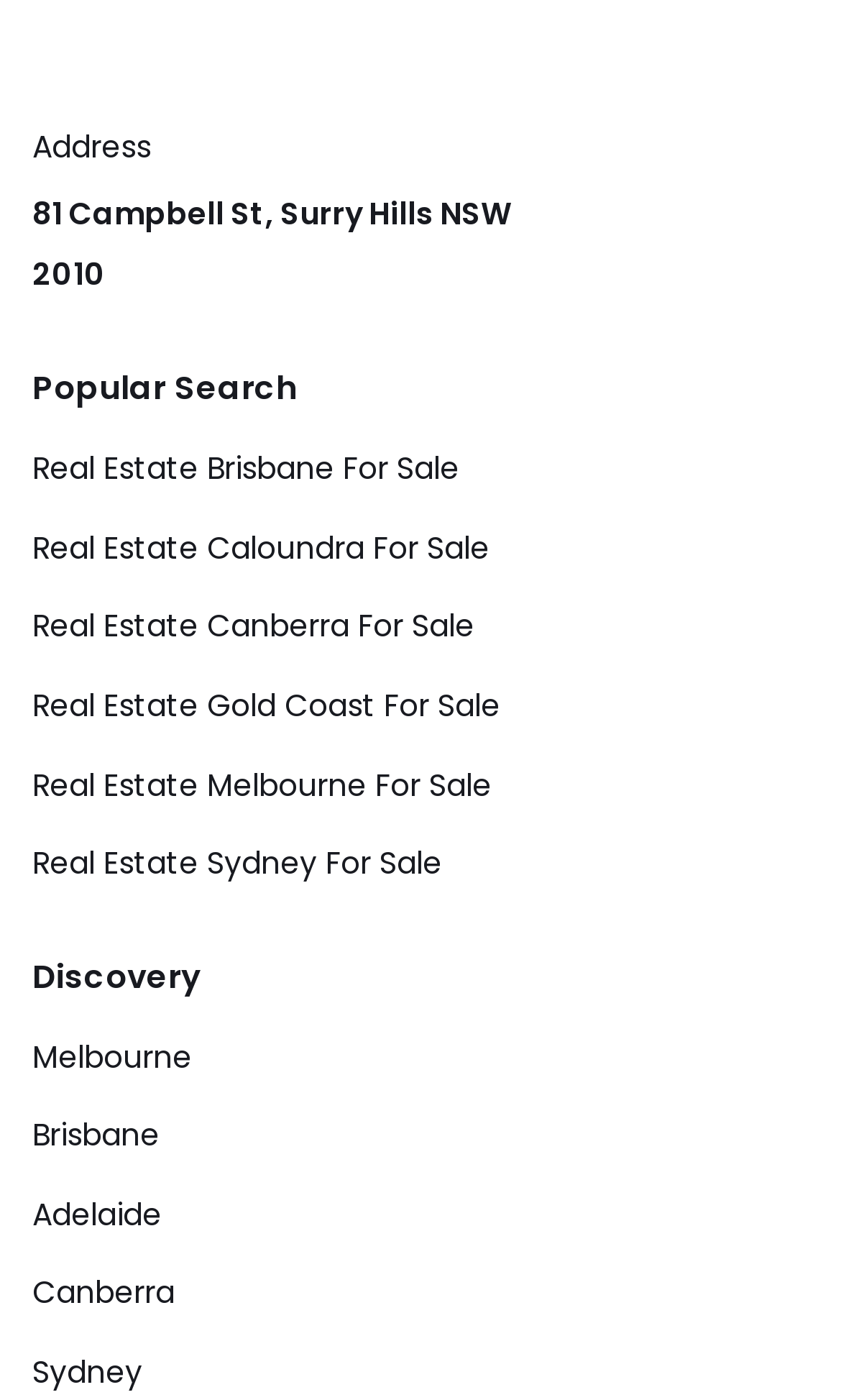Please identify the bounding box coordinates of the clickable area that will fulfill the following instruction: "Discover properties in Sydney". The coordinates should be in the format of four float numbers between 0 and 1, i.e., [left, top, right, bottom].

[0.038, 0.601, 0.526, 0.632]